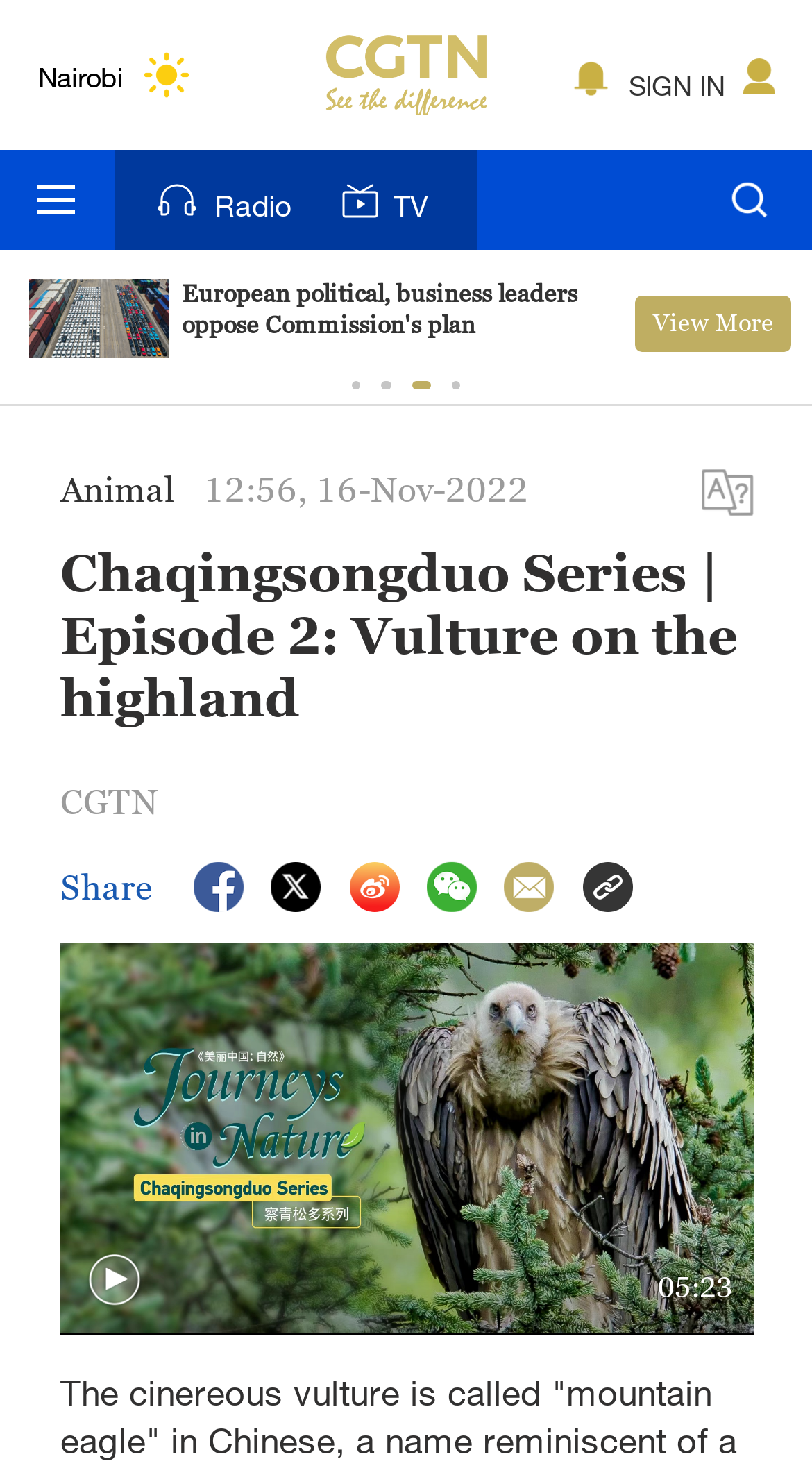Refer to the screenshot and answer the following question in detail:
How many cities are displayed on the webpage?

I counted the number of city names displayed on the webpage, which are New York, Mumbai, Delhi, Hyderabad, Sydney, Singapore, and found a total of 8 cities.